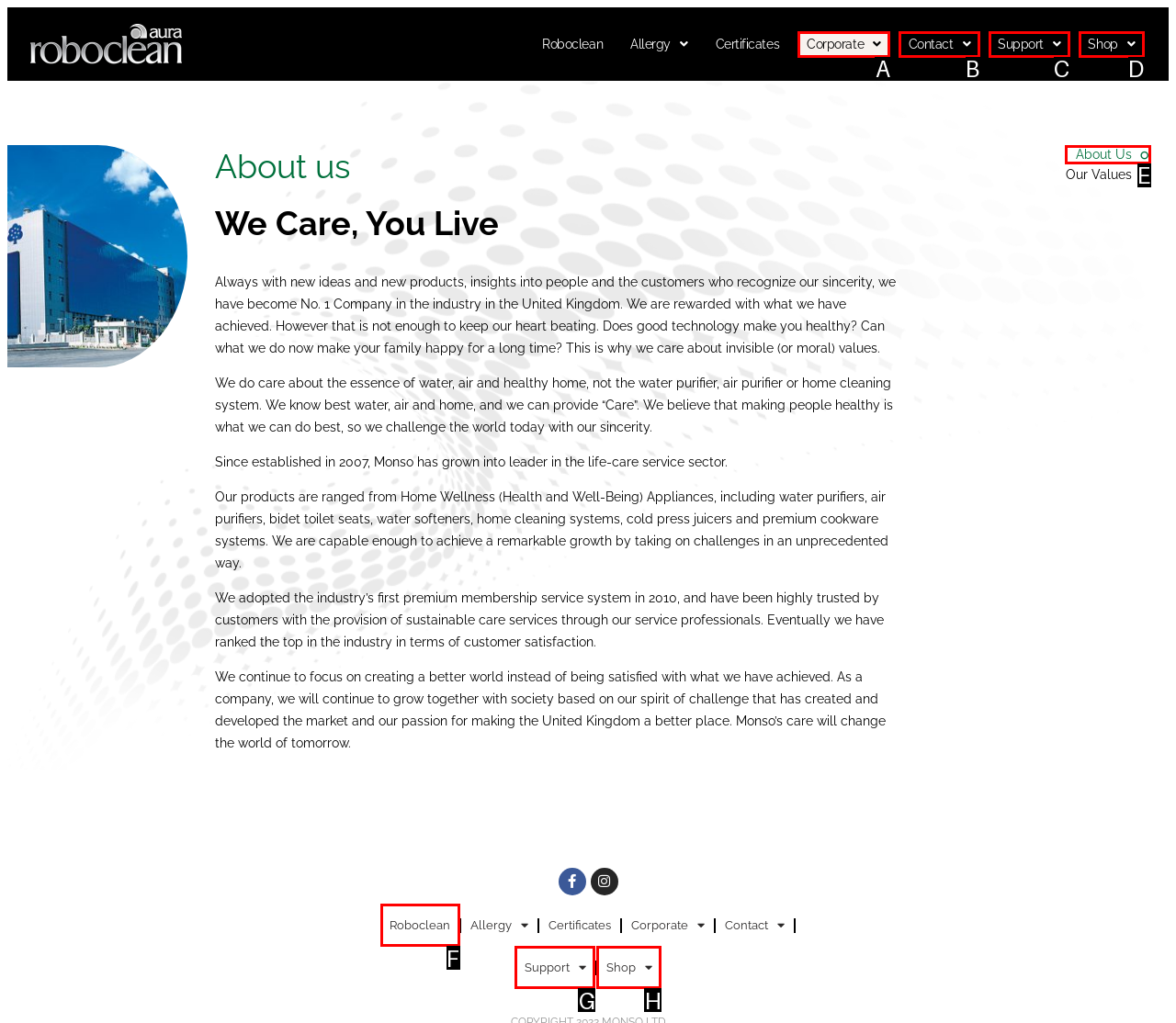Find the HTML element that matches the description: Shop. Answer using the letter of the best match from the available choices.

D